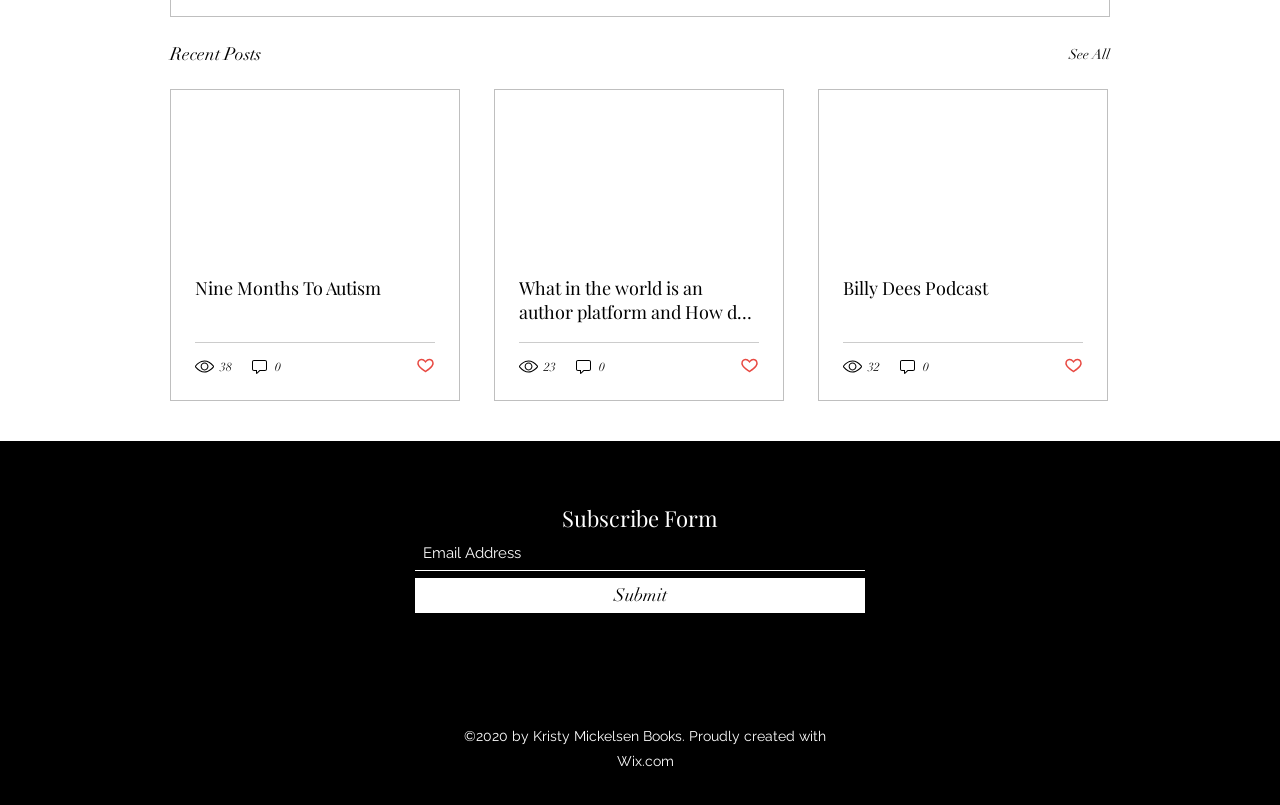Determine the bounding box coordinates of the region to click in order to accomplish the following instruction: "Click on the 'See All' link". Provide the coordinates as four float numbers between 0 and 1, specifically [left, top, right, bottom].

[0.835, 0.05, 0.867, 0.086]